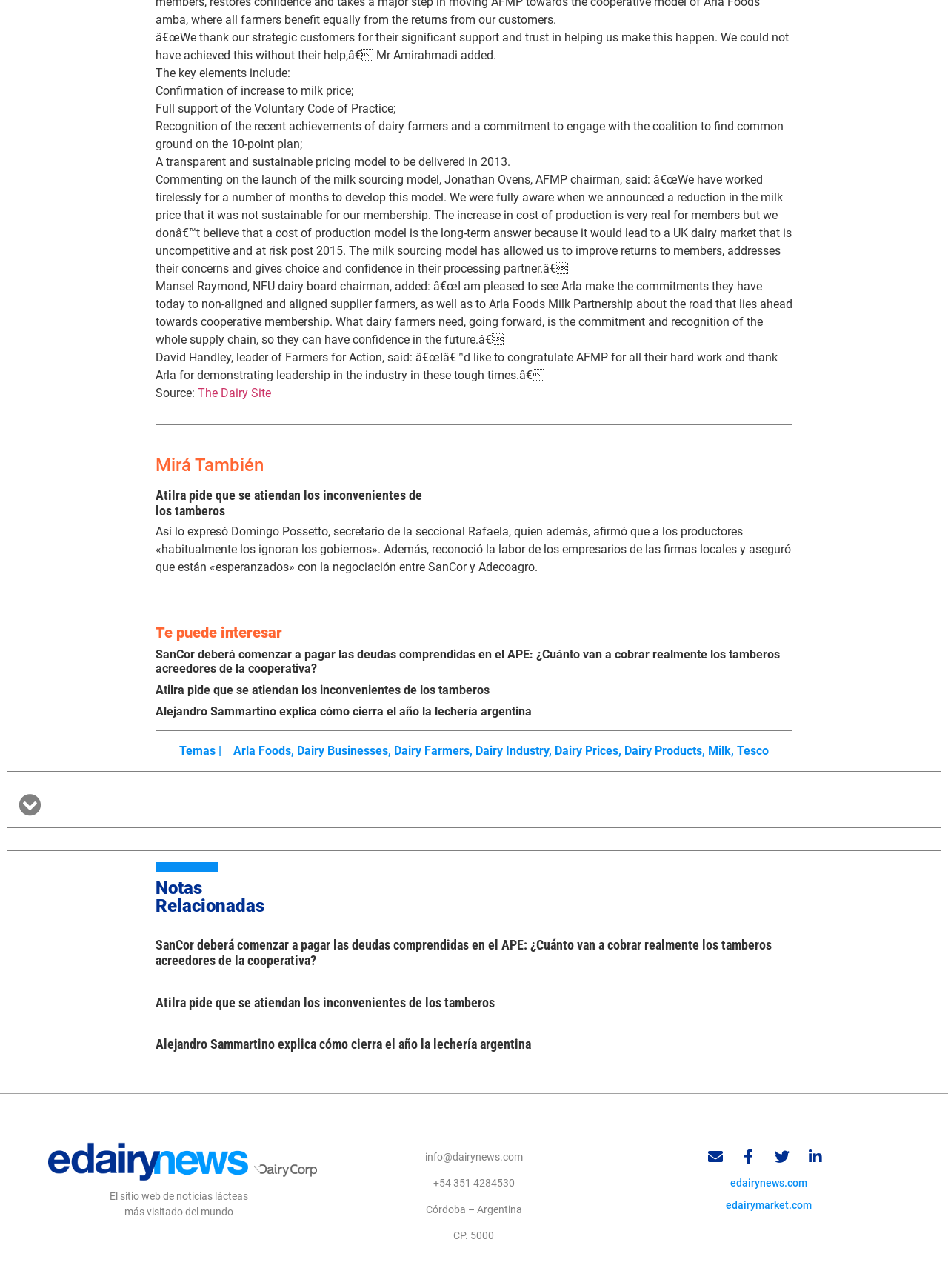Find the bounding box of the web element that fits this description: "Dairy farmers".

[0.416, 0.577, 0.495, 0.588]